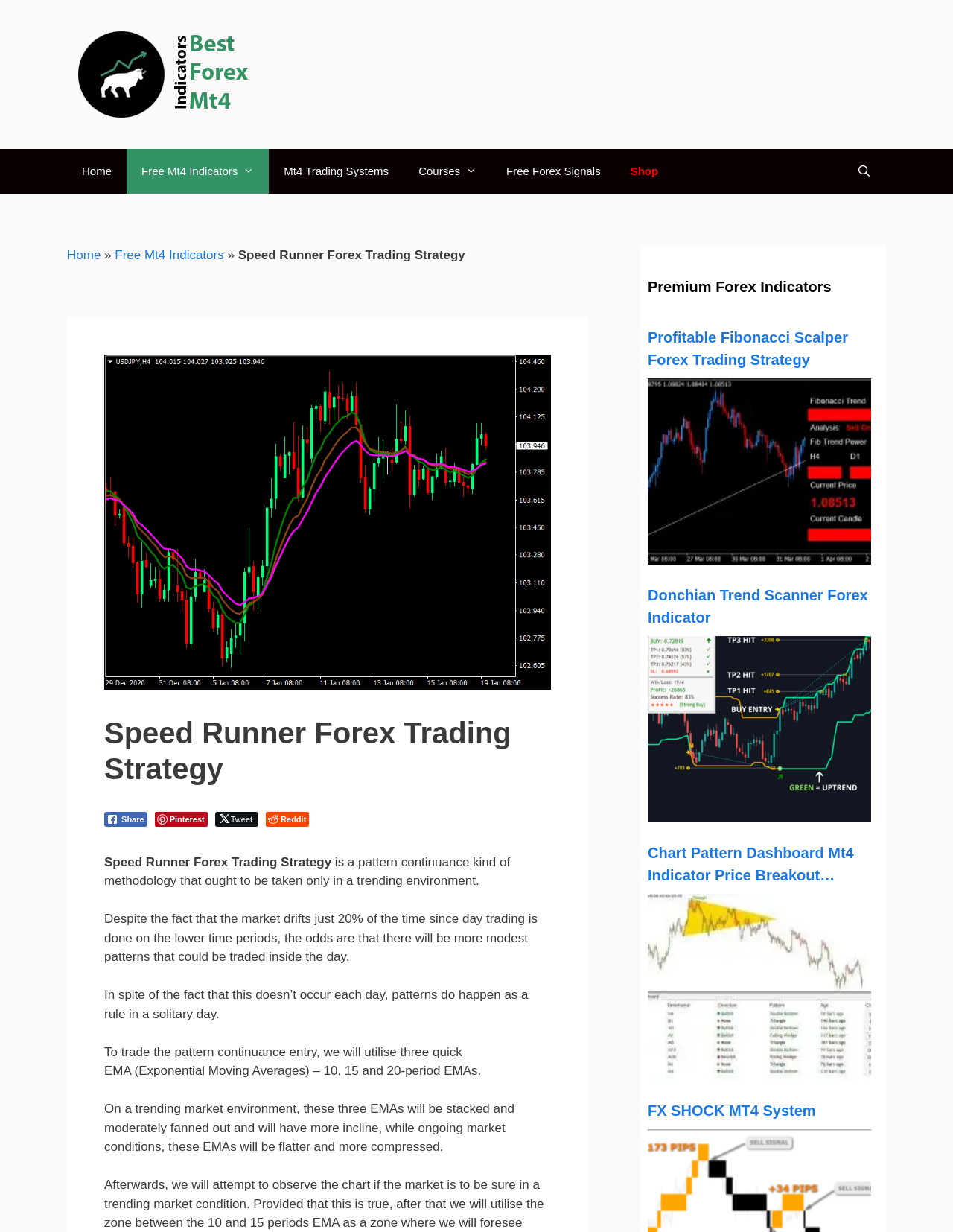Please find the bounding box for the UI component described as follows: "reddit".

[0.279, 0.659, 0.324, 0.671]